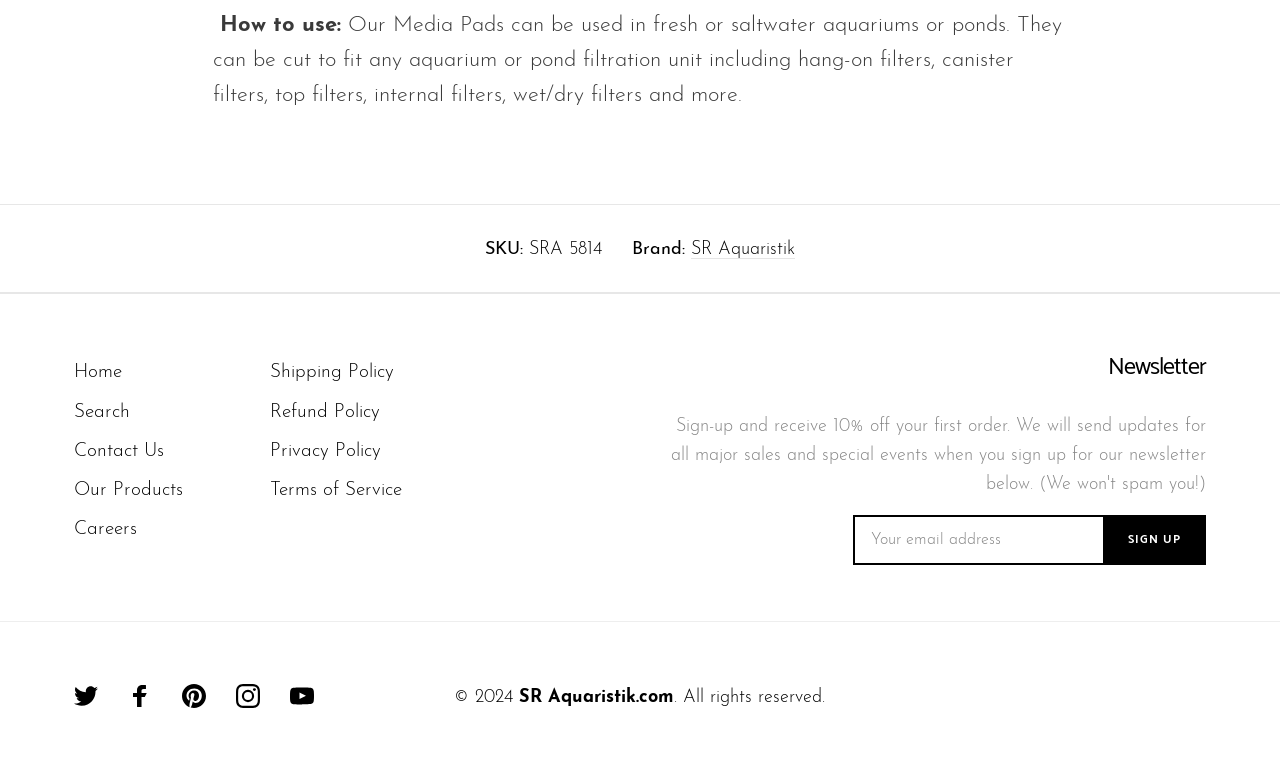What social media platforms is SR Aquaristik on?
Using the screenshot, give a one-word or short phrase answer.

Twitter, Facebook, Pinterest, Instagram, YouTube